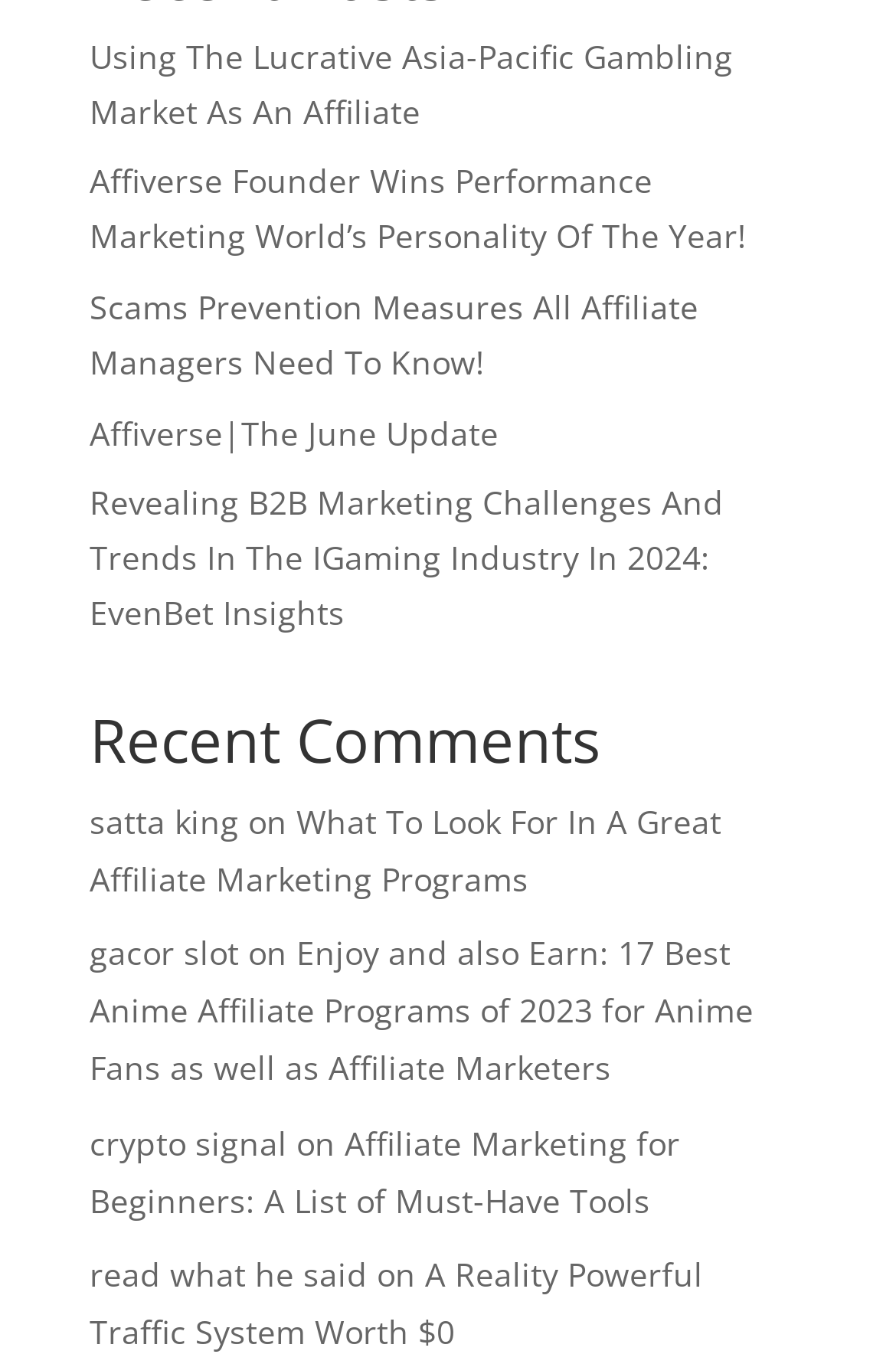Identify the bounding box coordinates for the element you need to click to achieve the following task: "Explore the June update of Affiverse". The coordinates must be four float values ranging from 0 to 1, formatted as [left, top, right, bottom].

[0.1, 0.301, 0.556, 0.333]